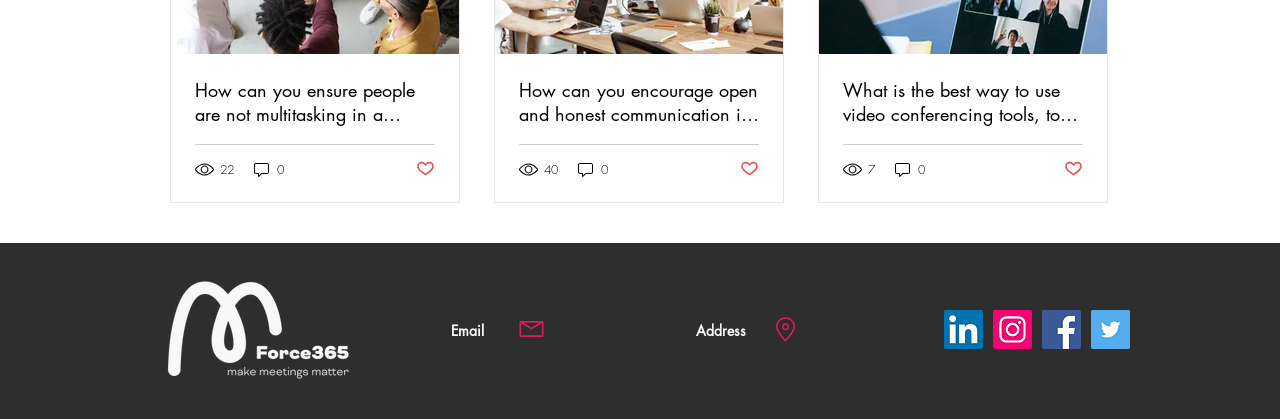Please reply to the following question with a single word or a short phrase:
How many comments does the second question have?

0